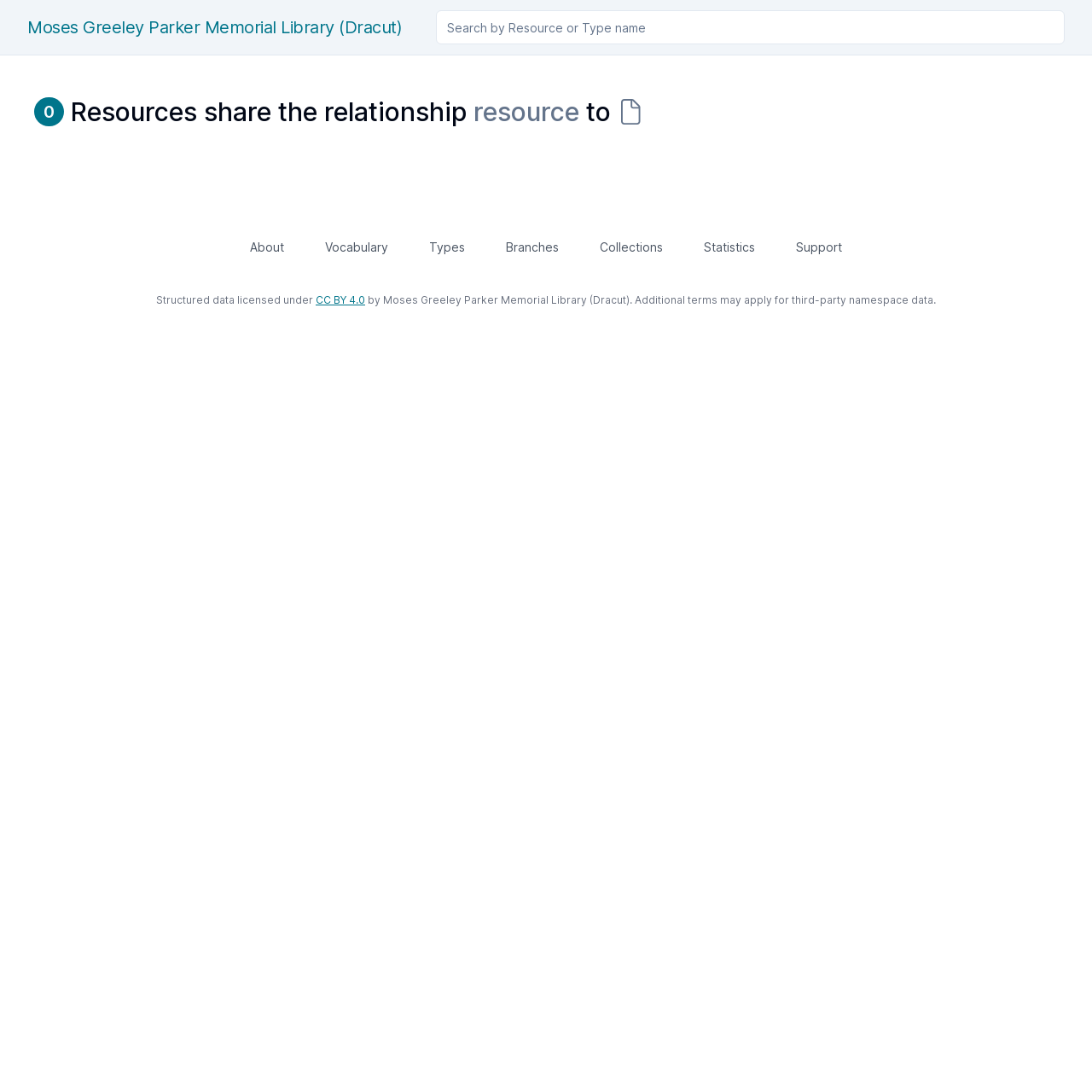Identify the bounding box coordinates of the element that should be clicked to fulfill this task: "Learn about the platform". The coordinates should be provided as four float numbers between 0 and 1, i.e., [left, top, right, bottom].

[0.229, 0.22, 0.26, 0.233]